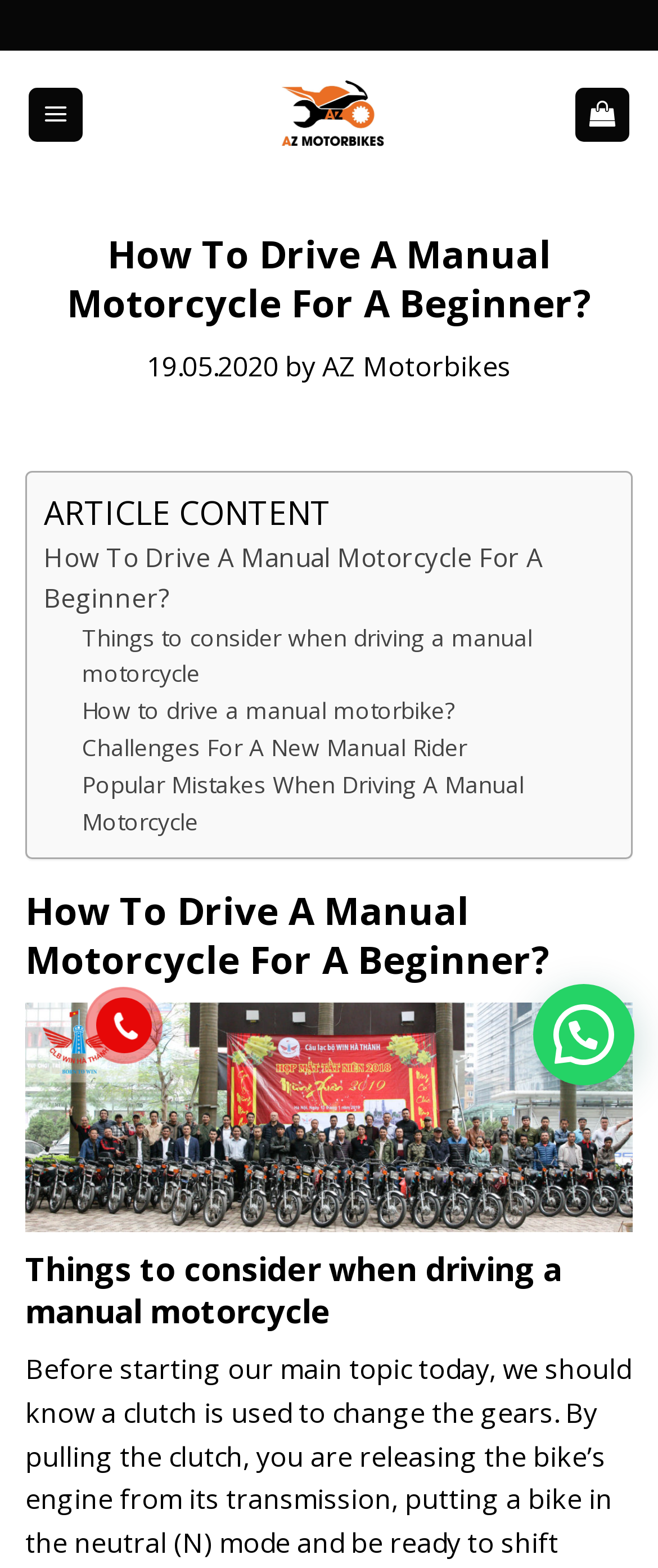Respond to the following question using a concise word or phrase: 
How many headings are there in the article?

3